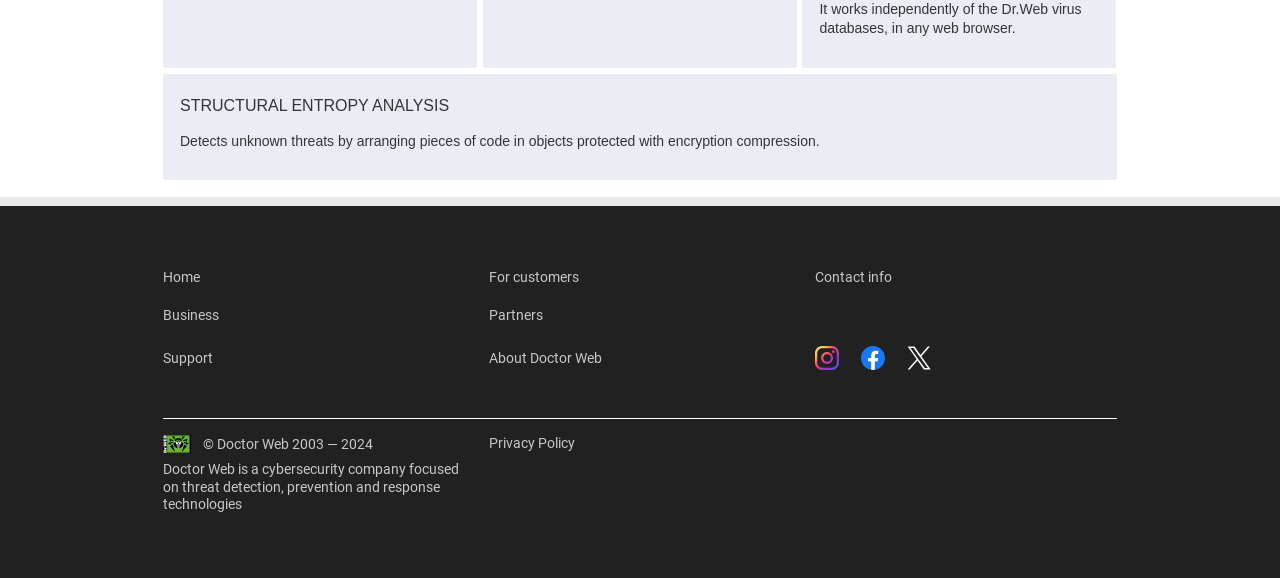What is the purpose of structural entropy analysis?
Examine the screenshot and reply with a single word or phrase.

Detects unknown threats